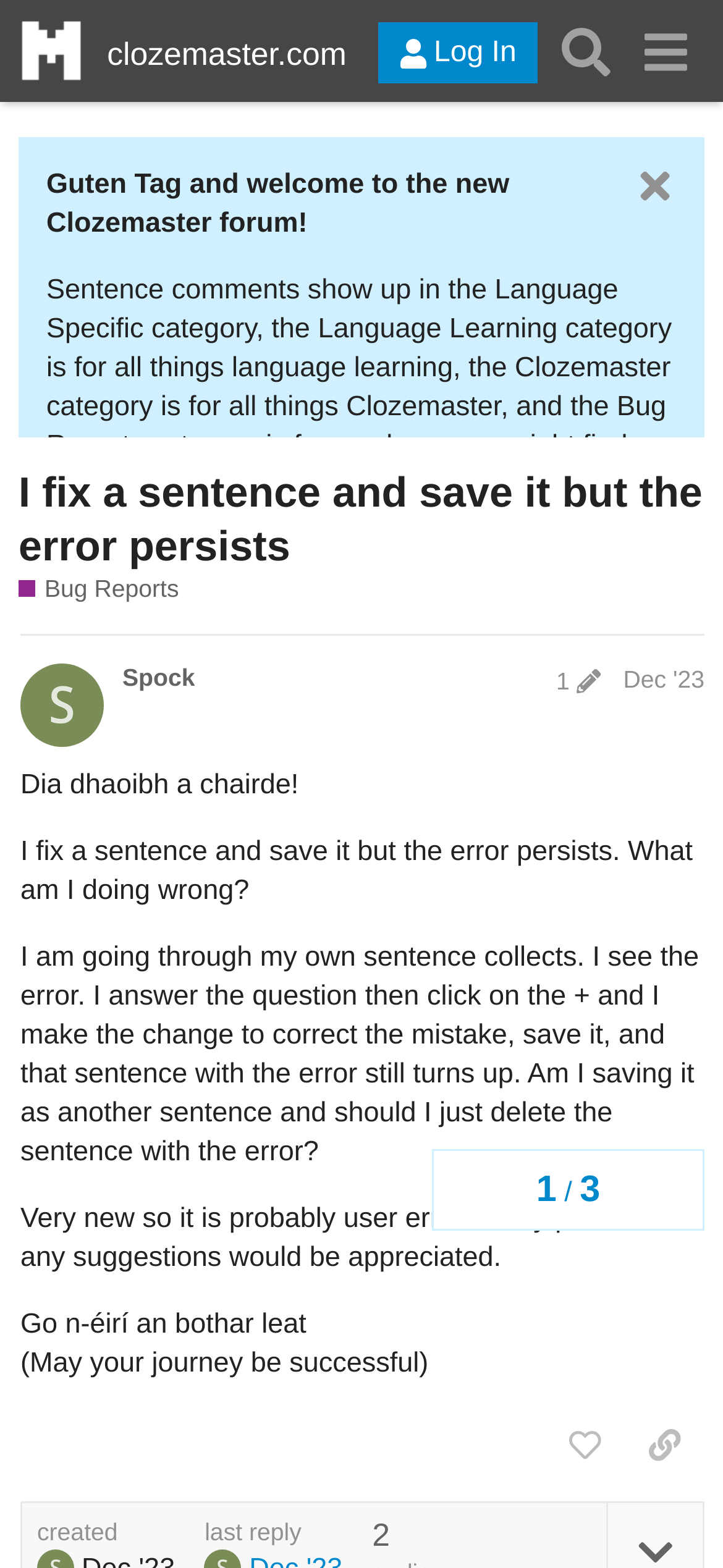Convey a detailed summary of the webpage, mentioning all key elements.

This webpage appears to be a forum discussion page on the Clozemaster website. At the top, there is a header section with a link to the Clozemaster Forum, a link to the website clozemaster.com, a Log In button, a Search link, and a menu button. Below the header, there is a welcome message and some introductory text explaining the purpose of the forum.

The main content of the page is a discussion thread titled "I fix a sentence and save it but the error persists" with the category "Bug Reports". The thread starts with a post from a user, Spock, who is asking for help with an issue they are experiencing while trying to correct a sentence. The post includes a brief description of the problem and a request for suggestions.

Below the initial post, there are several buttons and links, including a "like this post" button, a "share a link to this post" button, and a link to the user's profile. There is also a timestamp indicating when the post was created.

On the right side of the page, there is a navigation section with a topic progress indicator showing the user's progress through the discussion thread. The navigation section also includes links to other topics and categories on the forum.

Throughout the page, there are several static text elements, including headings, paragraphs of text, and links to other pages or resources. There are also several images, including a logo for the Clozemaster Forum and icons for the menu and search buttons.